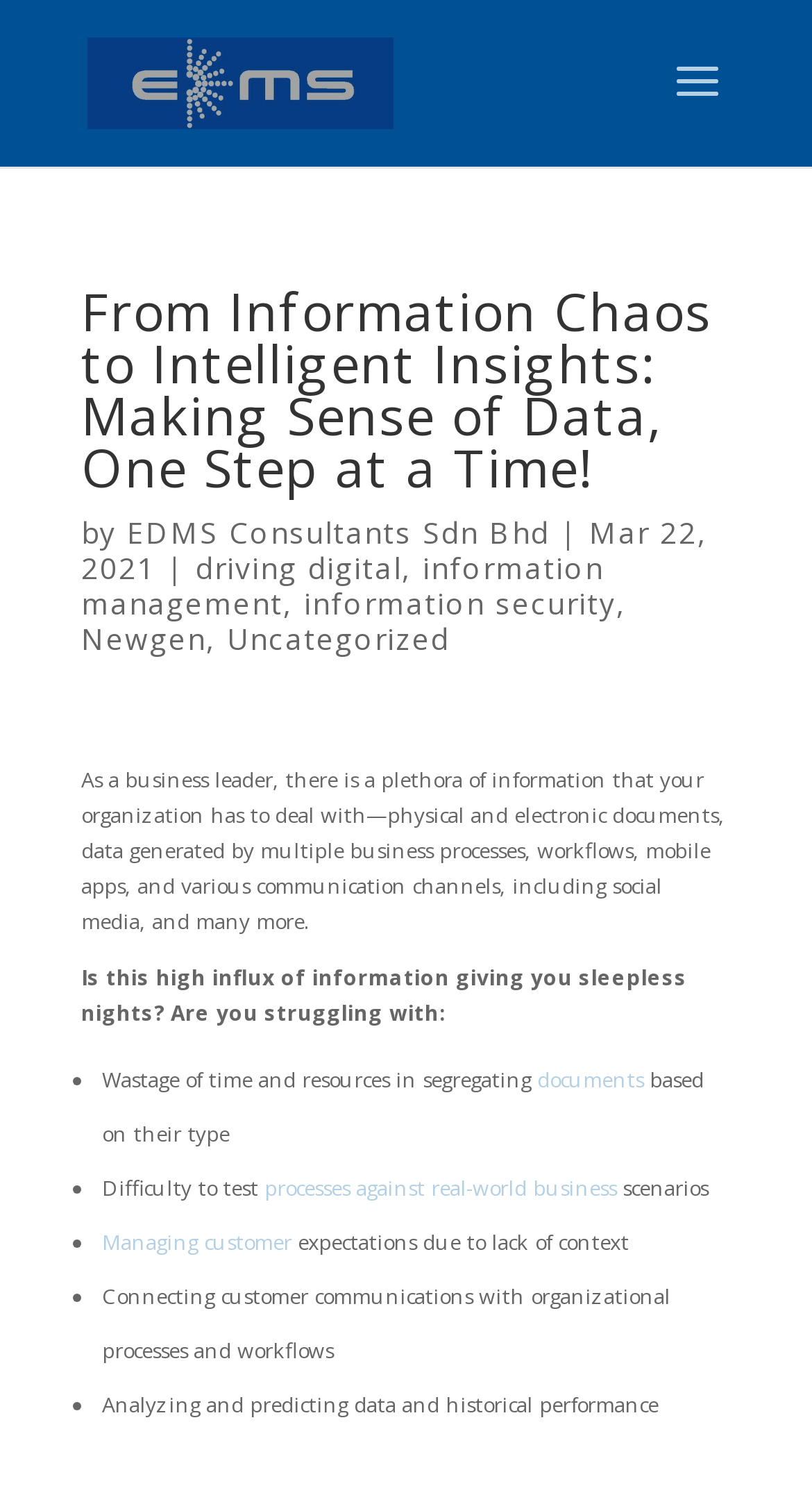Find and generate the main title of the webpage.

From Information Chaos to Intelligent Insights: Making Sense of Data, One Step at a Time!